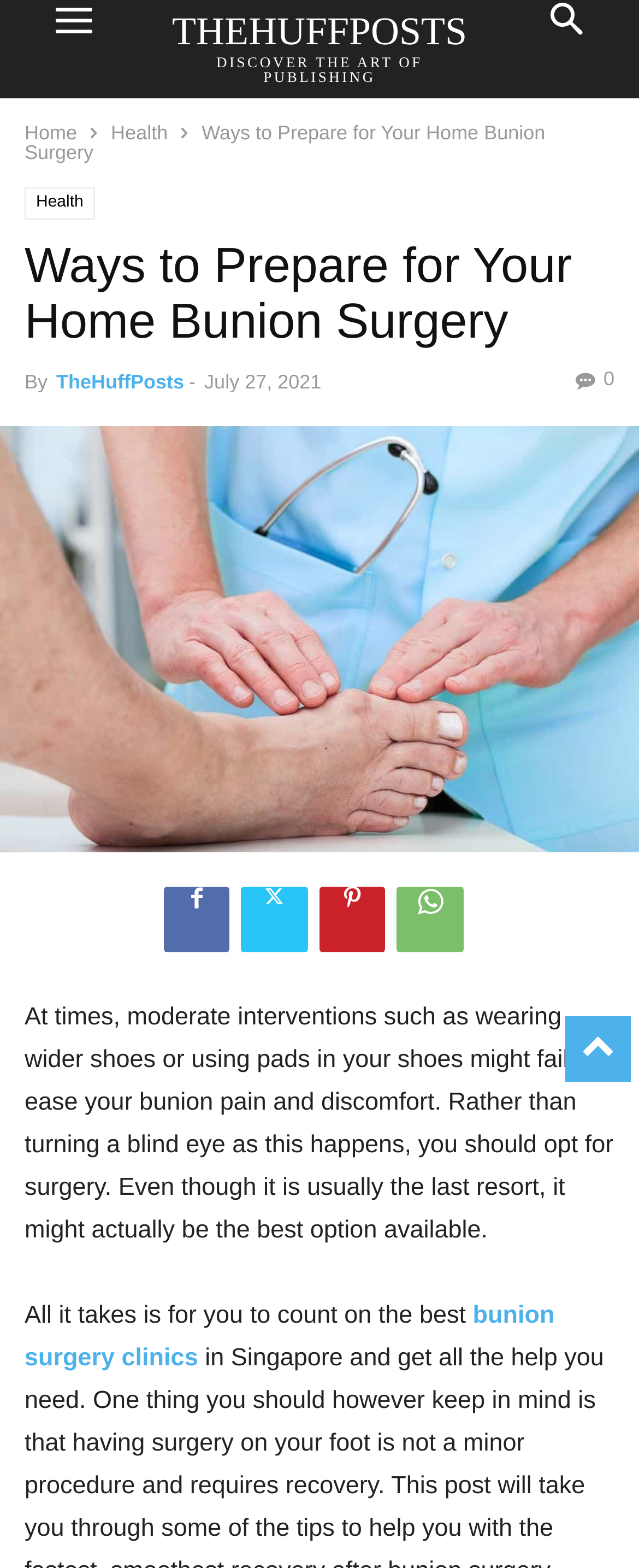Please determine the bounding box coordinates of the element to click on in order to accomplish the following task: "visit the home page". Ensure the coordinates are four float numbers ranging from 0 to 1, i.e., [left, top, right, bottom].

[0.038, 0.077, 0.121, 0.092]